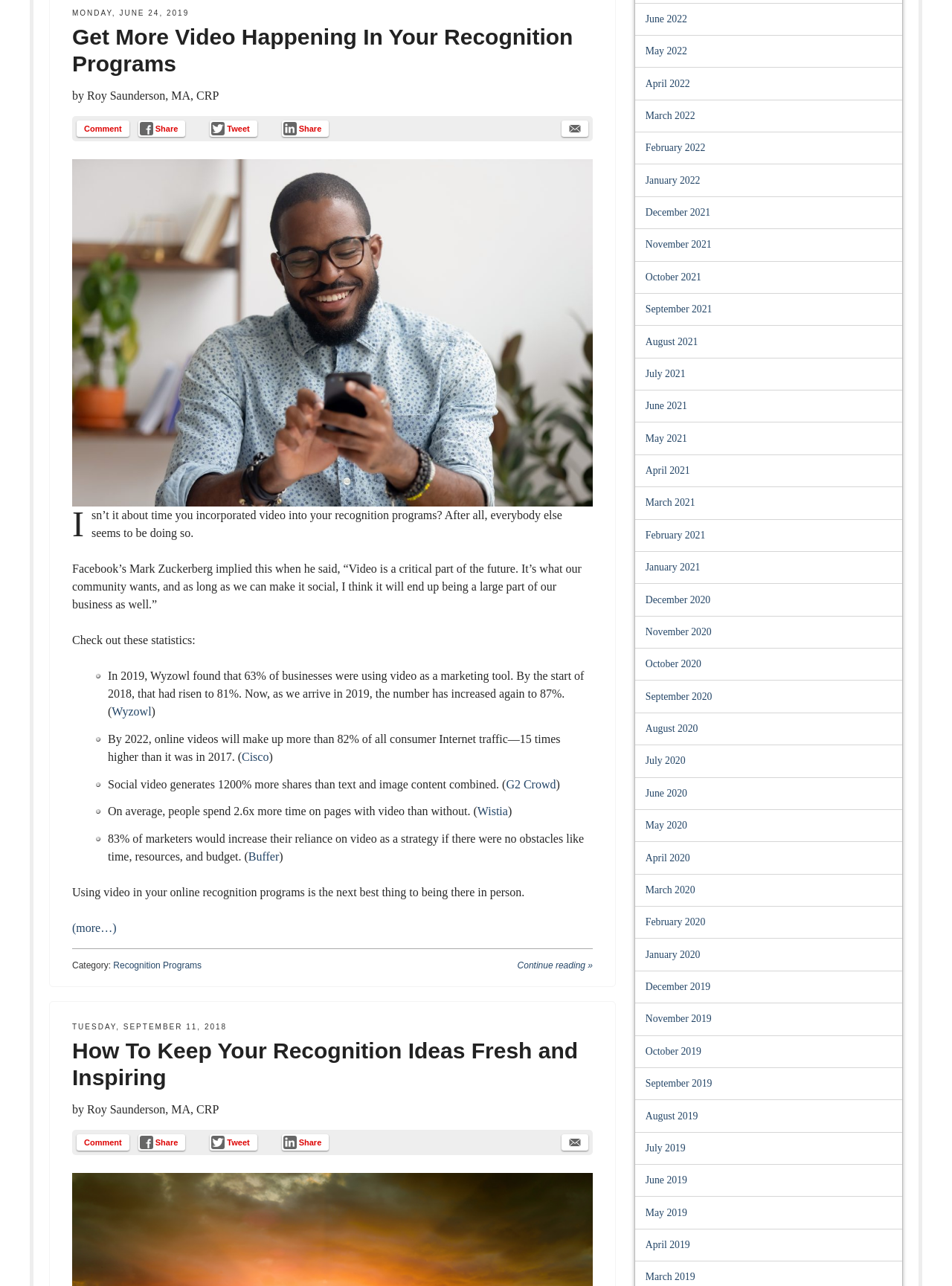Determine the bounding box coordinates of the section I need to click to execute the following instruction: "View posts from 'June 2022'". Provide the coordinates as four float numbers between 0 and 1, i.e., [left, top, right, bottom].

[0.678, 0.01, 0.722, 0.019]